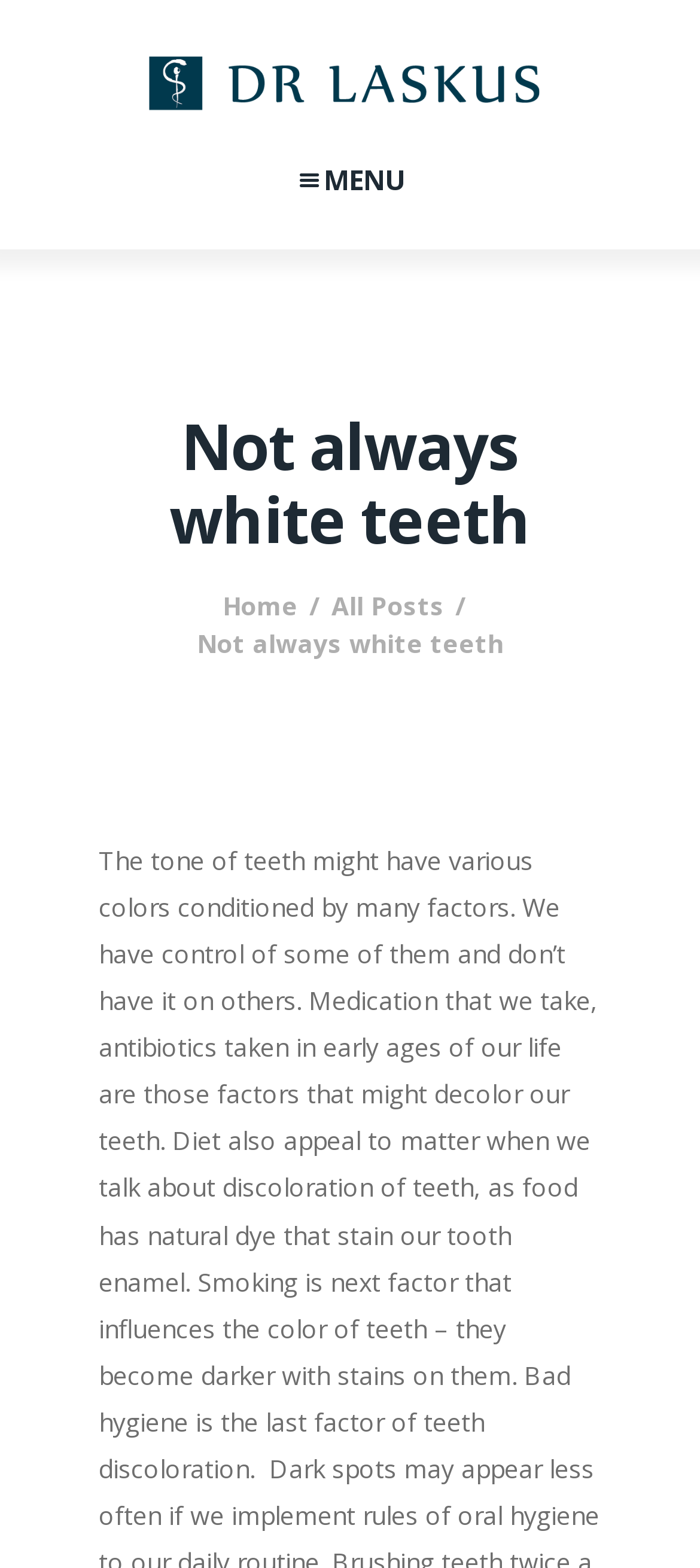Based on the element description parent_node: MENU title="Scroll to top", identify the bounding box of the UI element in the given webpage screenshot. The coordinates should be in the format (top-left x, top-left y, bottom-right x, bottom-right y) and must be between 0 and 1.

[0.856, 0.776, 0.964, 0.824]